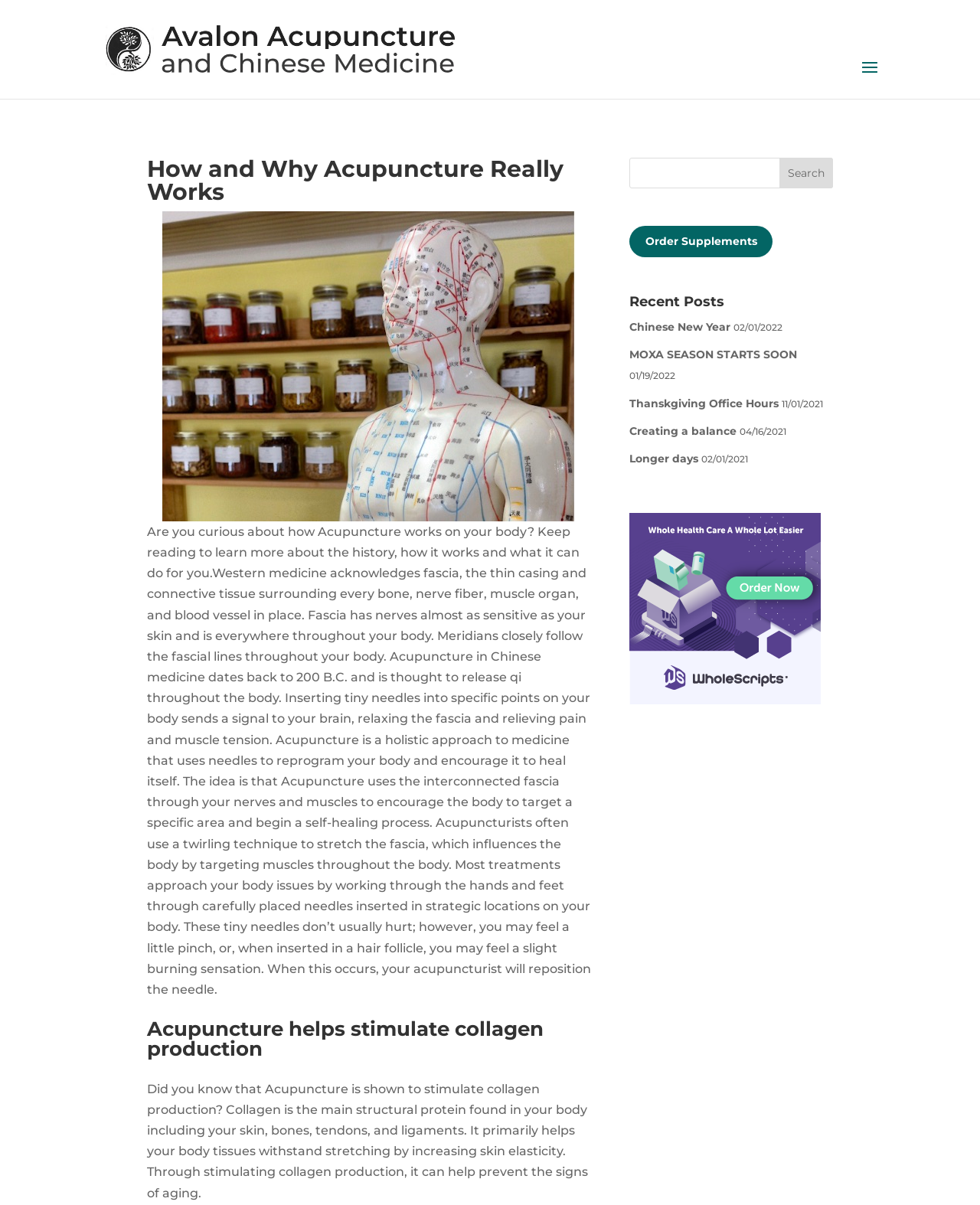Can you search for something on this webpage?
Answer the question in as much detail as possible.

There is a search box on the webpage, which allows users to search for specific topics or keywords, and a 'Search' button to submit the search query.